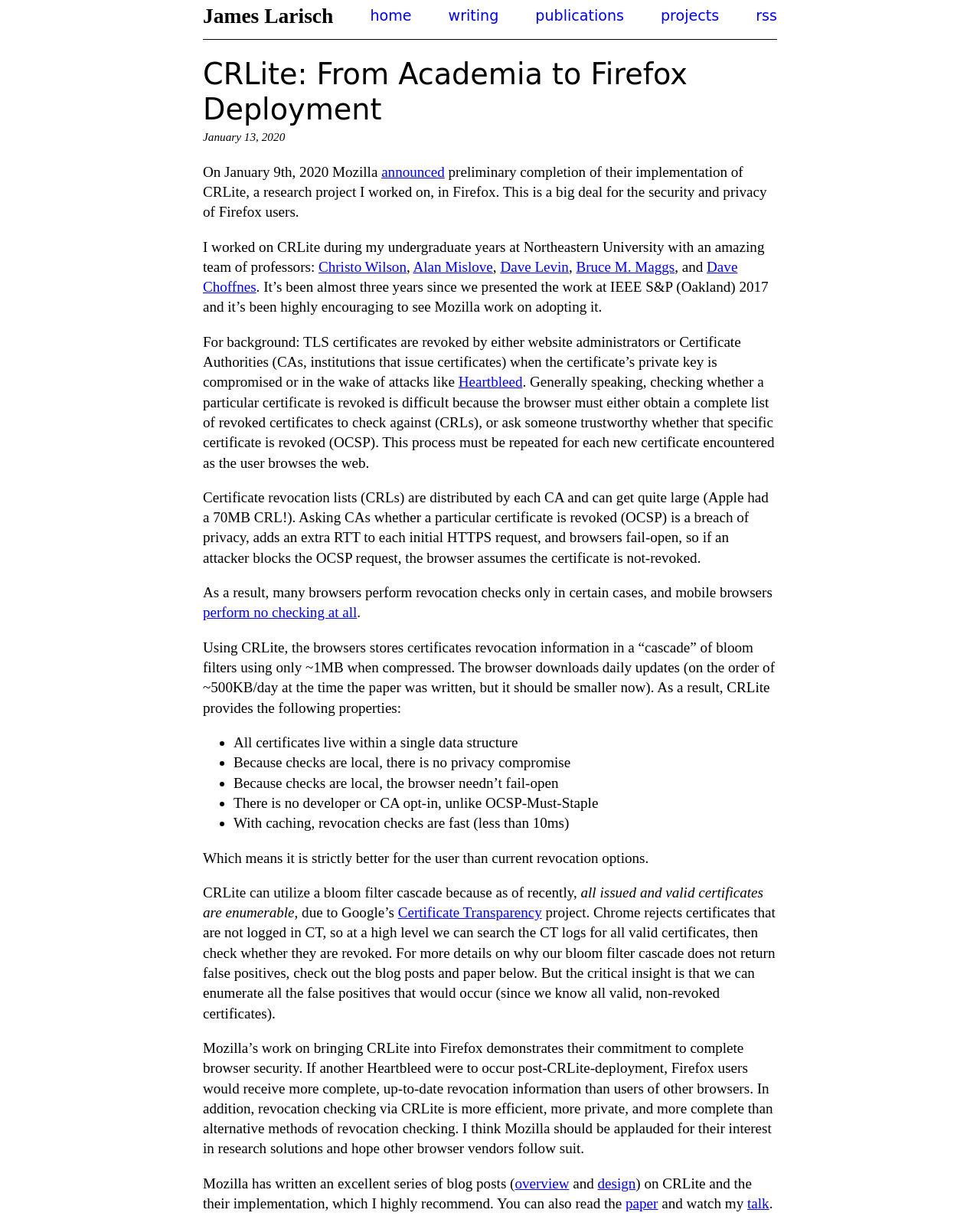Locate the bounding box coordinates of the clickable region necessary to complete the following instruction: "click the 'home' link". Provide the coordinates in the format of four float numbers between 0 and 1, i.e., [left, top, right, bottom].

[0.378, 0.006, 0.42, 0.02]